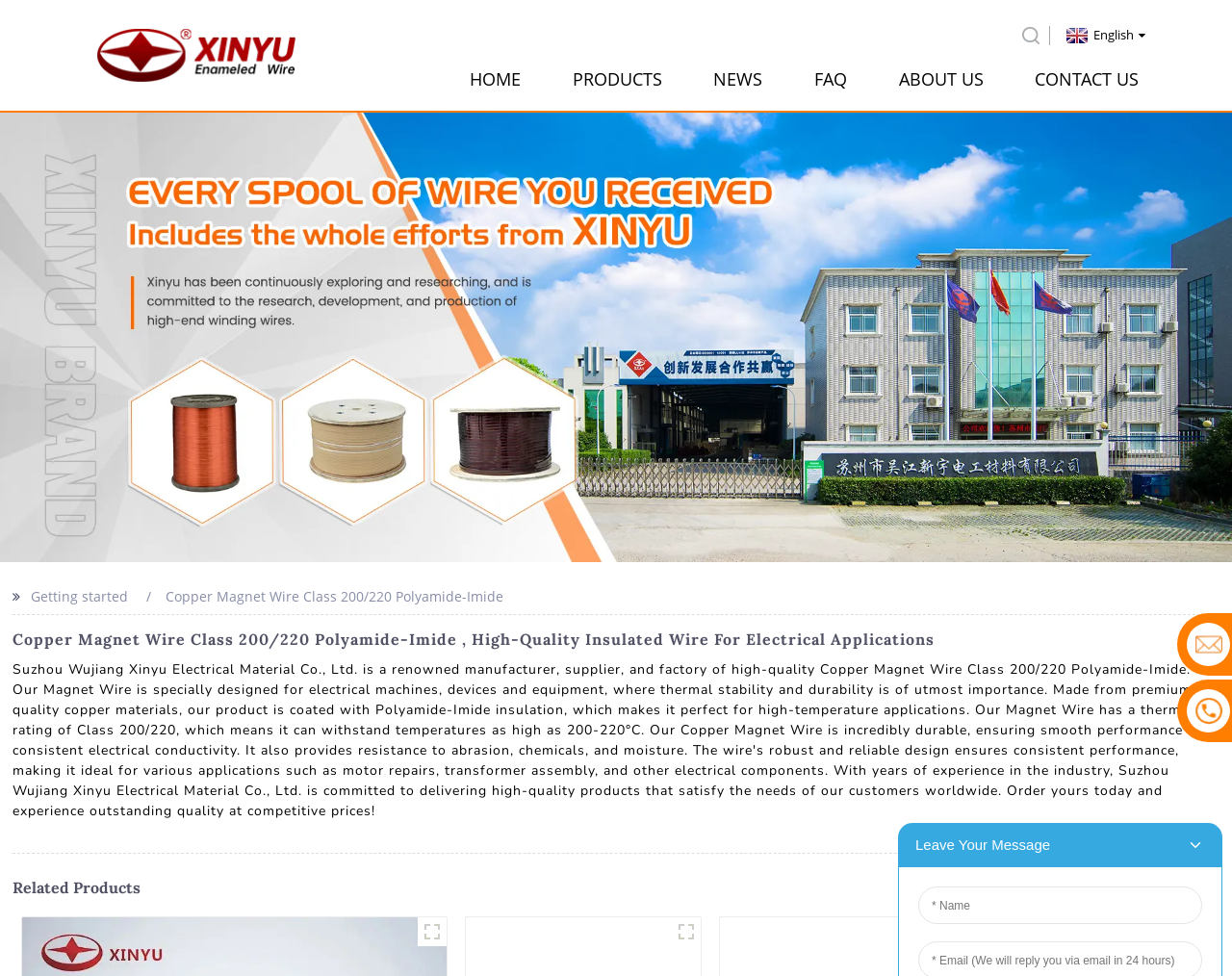Identify the bounding box coordinates of the element to click to follow this instruction: 'Check the 130 Class Enameled Copper Wire1 product'. Ensure the coordinates are four float values between 0 and 1, provided as [left, top, right, bottom].

[0.339, 0.94, 0.362, 0.969]